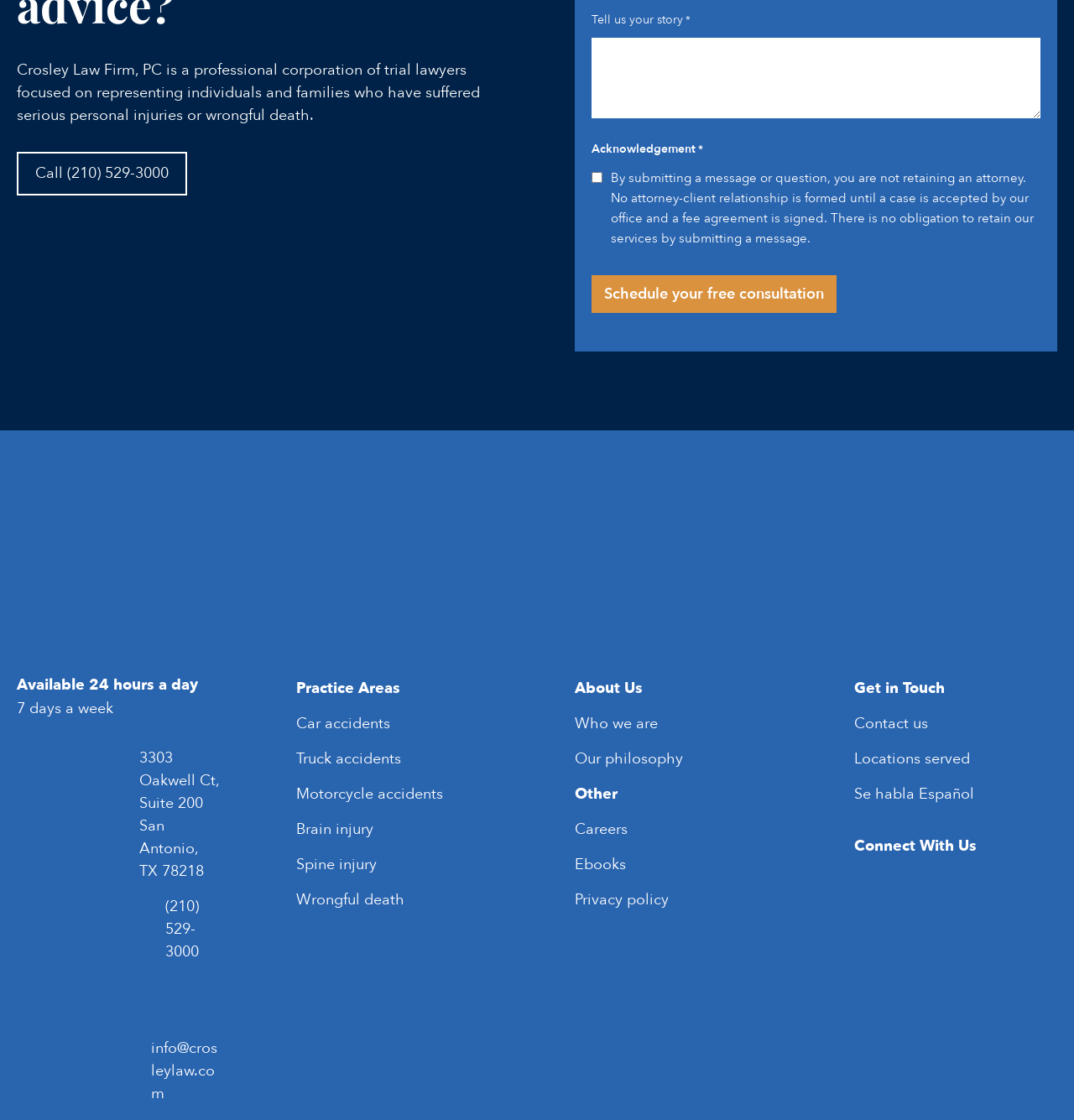What social media platforms can you connect with the law firm on?
Using the image, answer in one word or phrase.

Facebook, Instagram, Linkedin, Youtube, Twitter